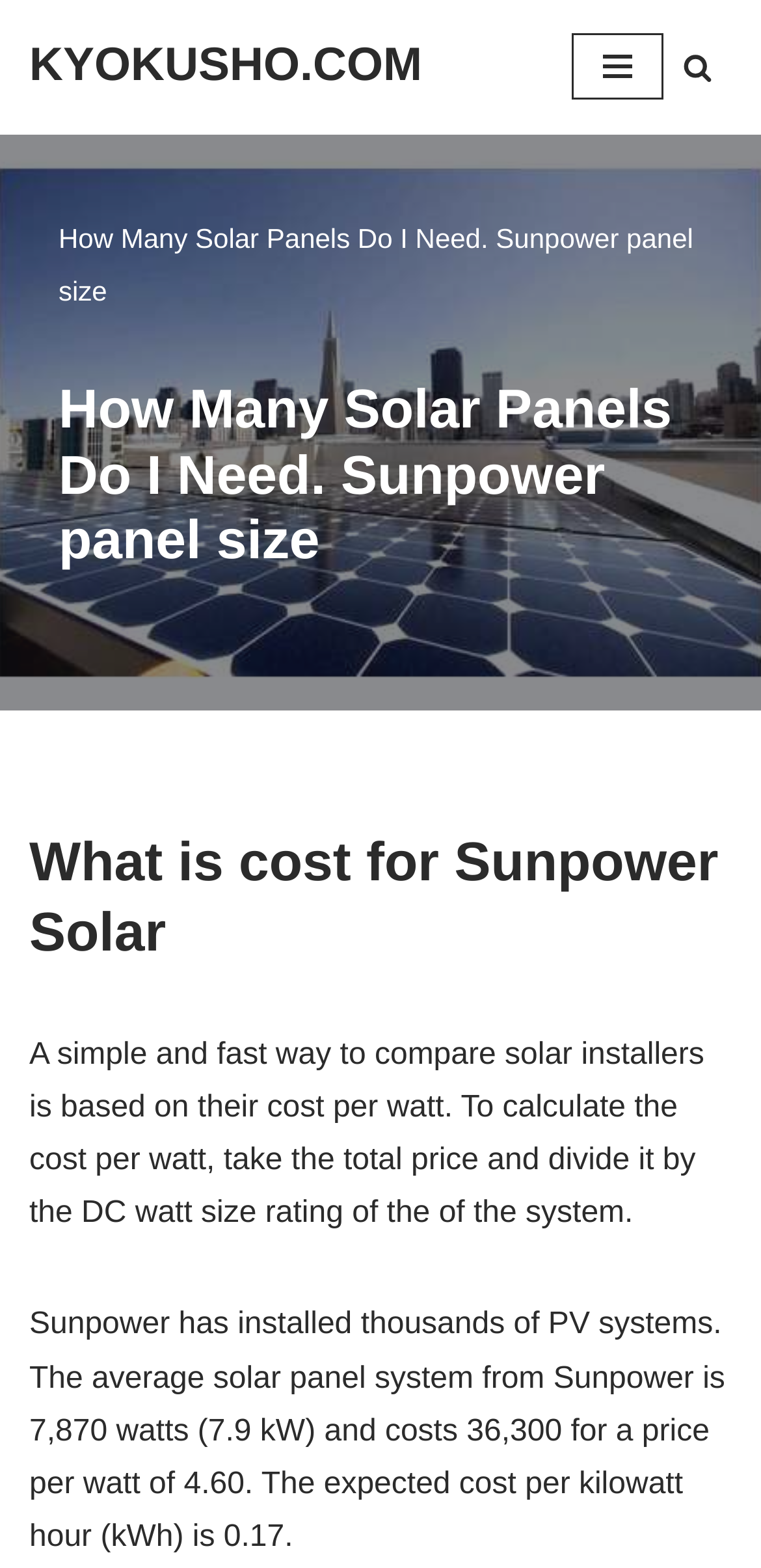Extract the primary headline from the webpage and present its text.

How Many Solar Panels Do I Need. Sunpower panel size